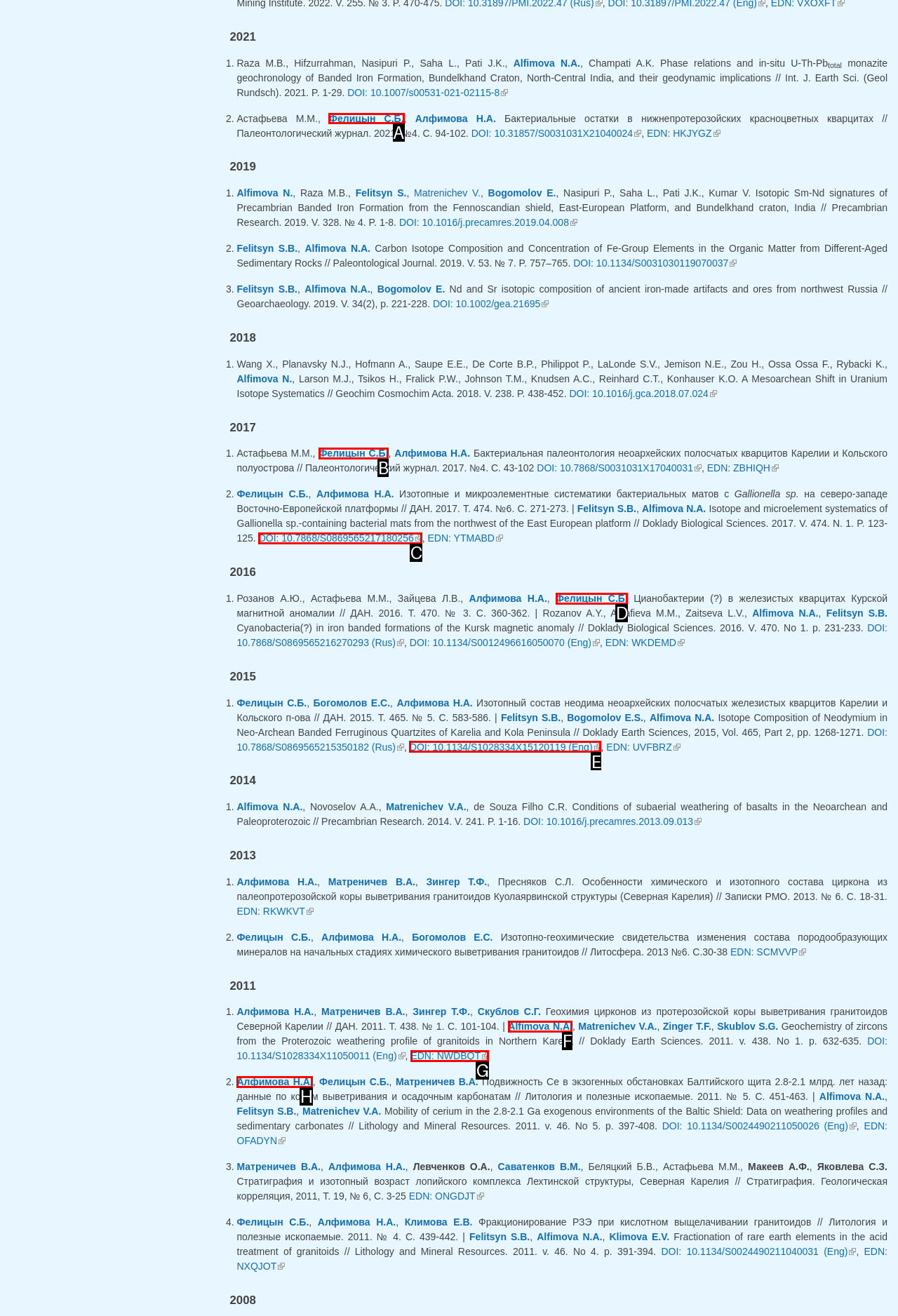Based on the choices marked in the screenshot, which letter represents the correct UI element to perform the task: Click on the link 'Felitsyn S.B.'?

A